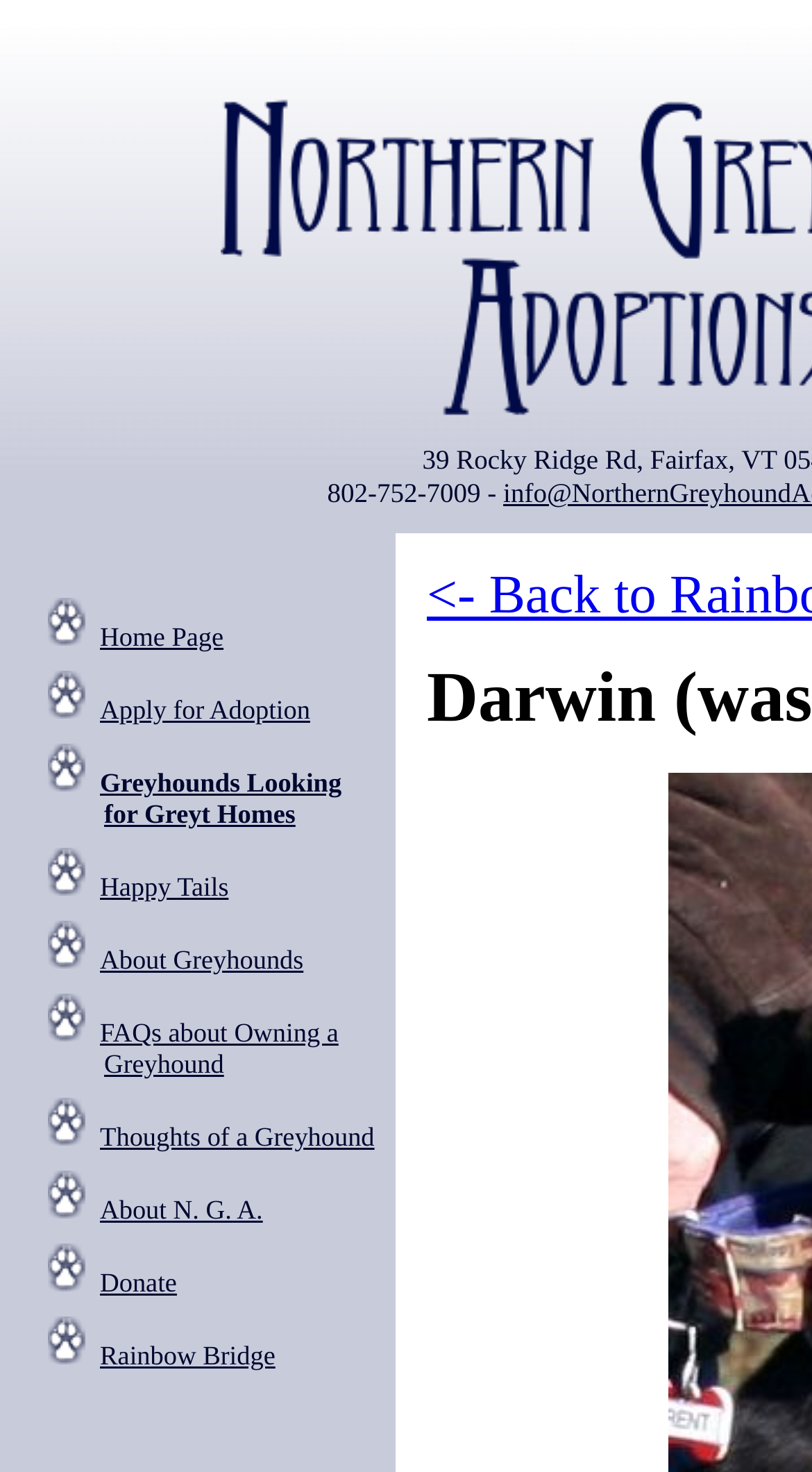Identify the bounding box of the HTML element described as: "Apply for Adoption".

[0.123, 0.472, 0.382, 0.492]